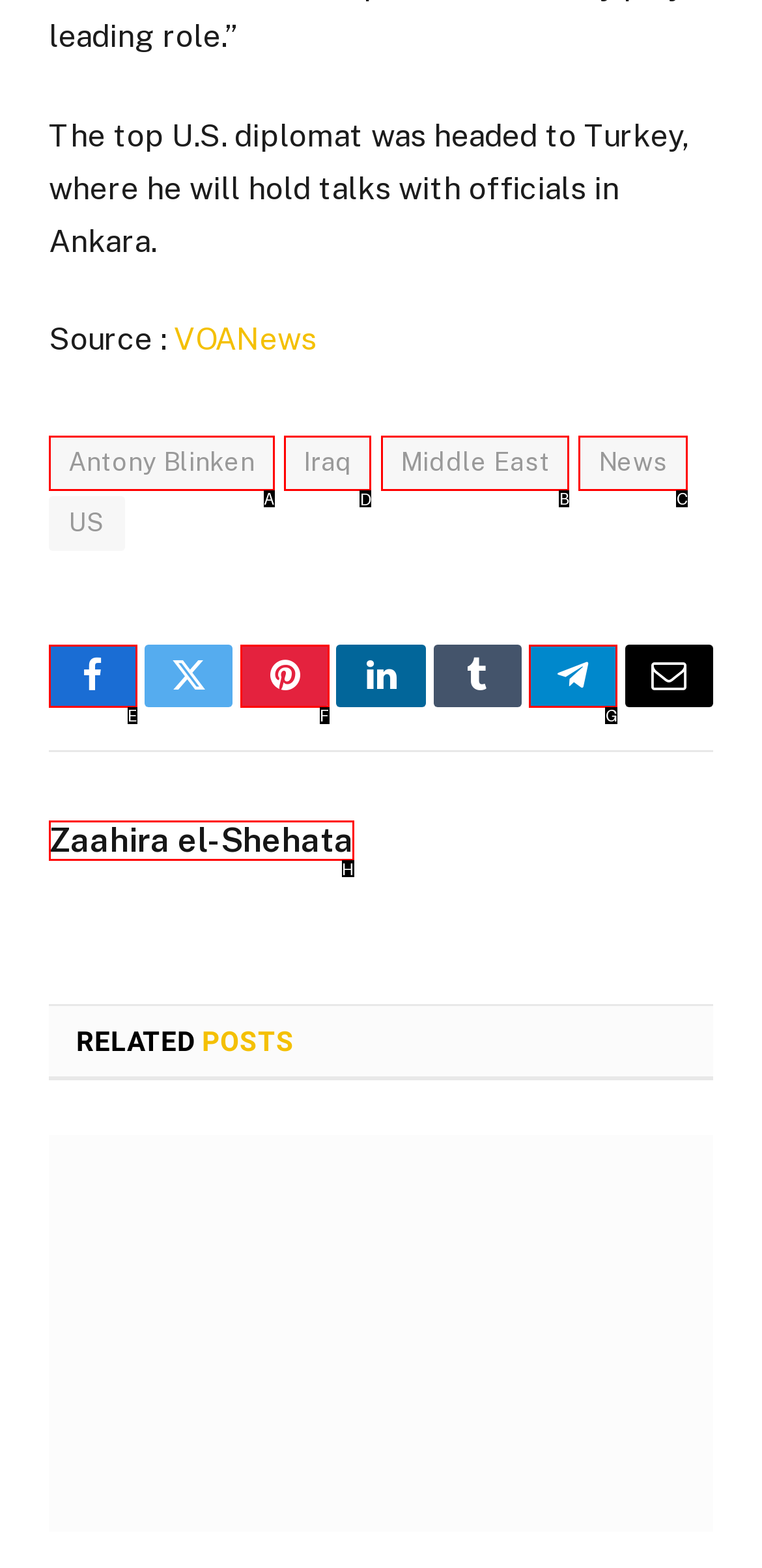Determine which UI element you should click to perform the task: view live auctions
Provide the letter of the correct option from the given choices directly.

None